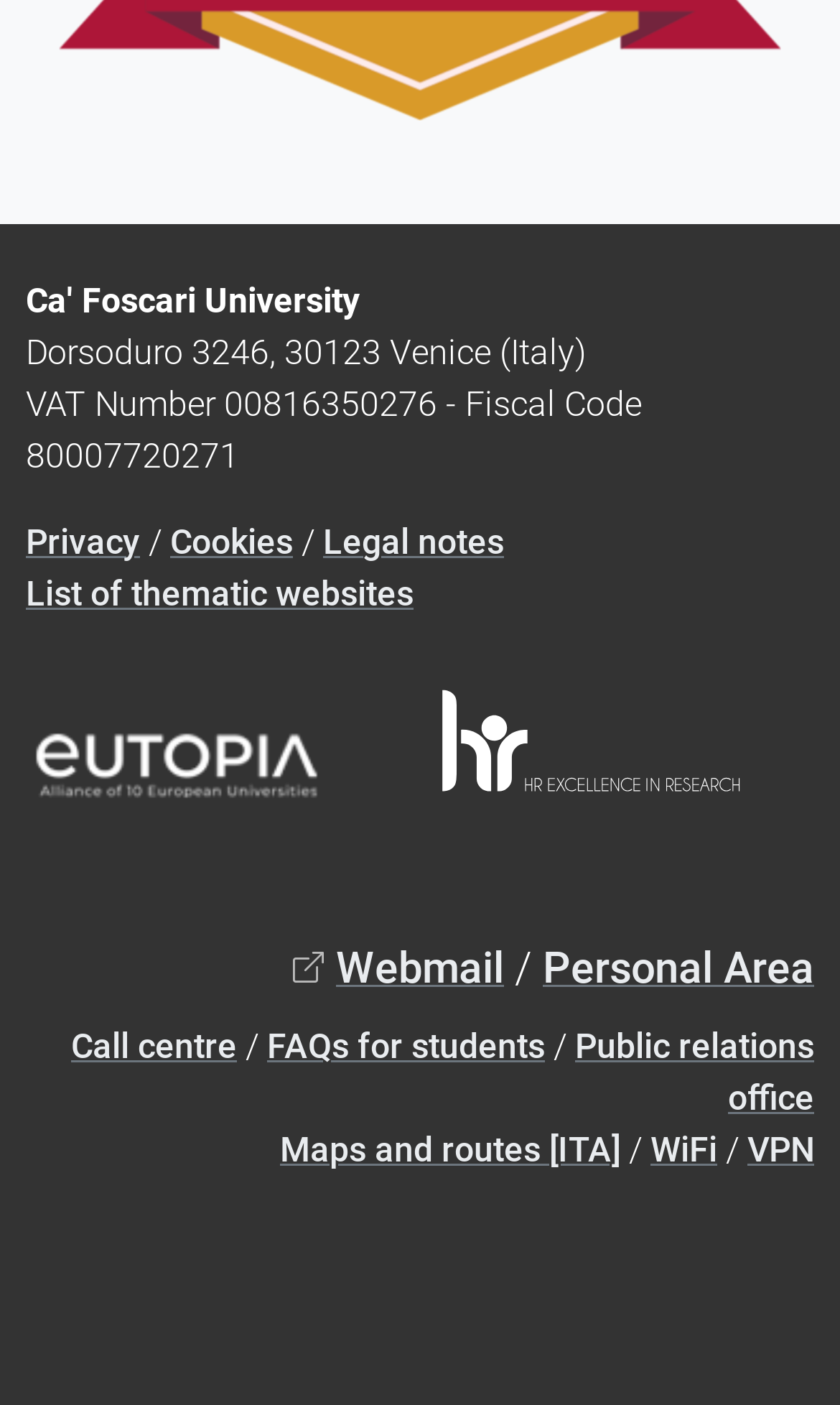What is the address of the institution?
Using the screenshot, give a one-word or short phrase answer.

Dorsoduro 3246, 30123 Venice (Italy)